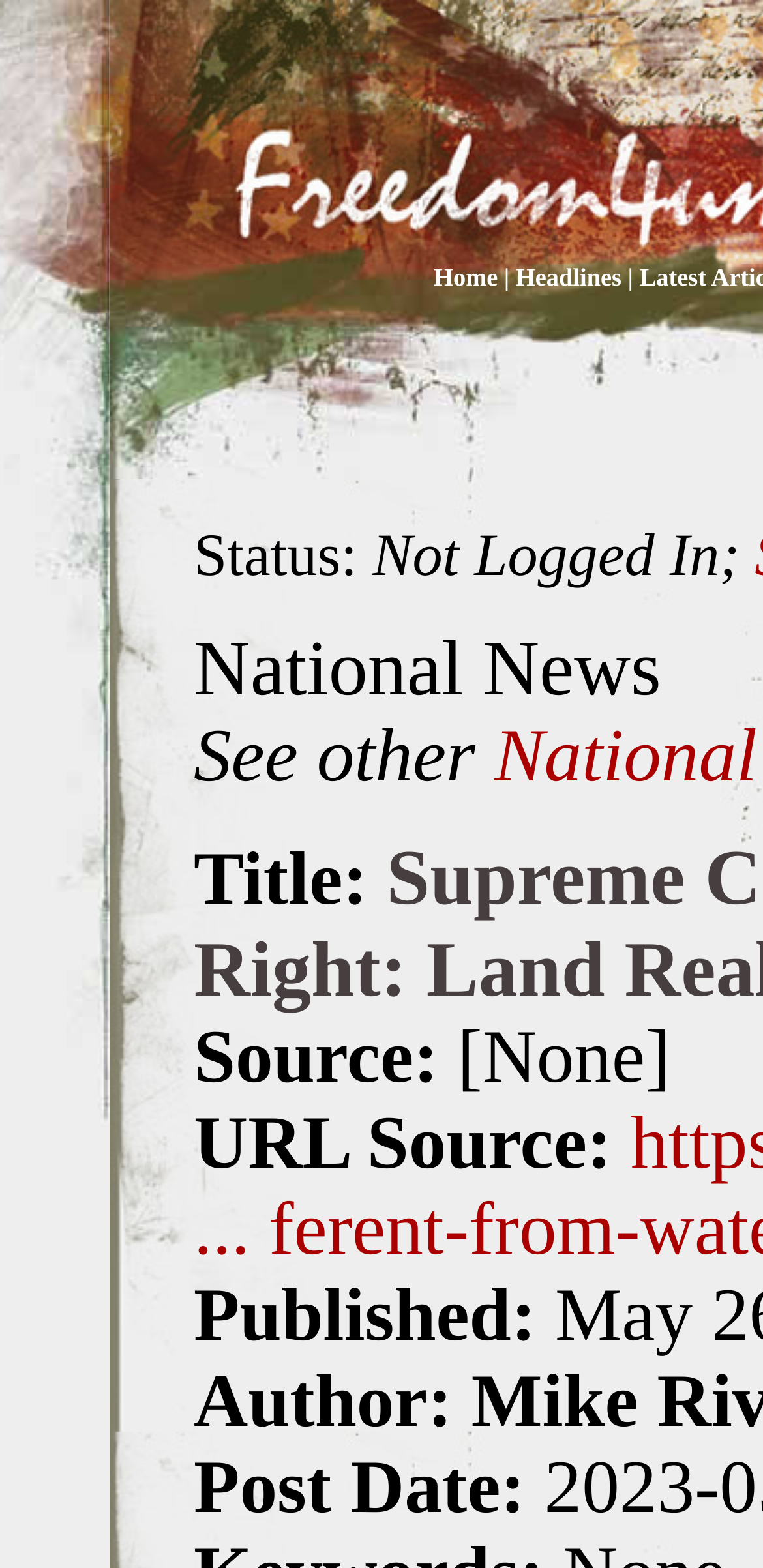Give a short answer using one word or phrase for the question:
What is the first menu item?

Home